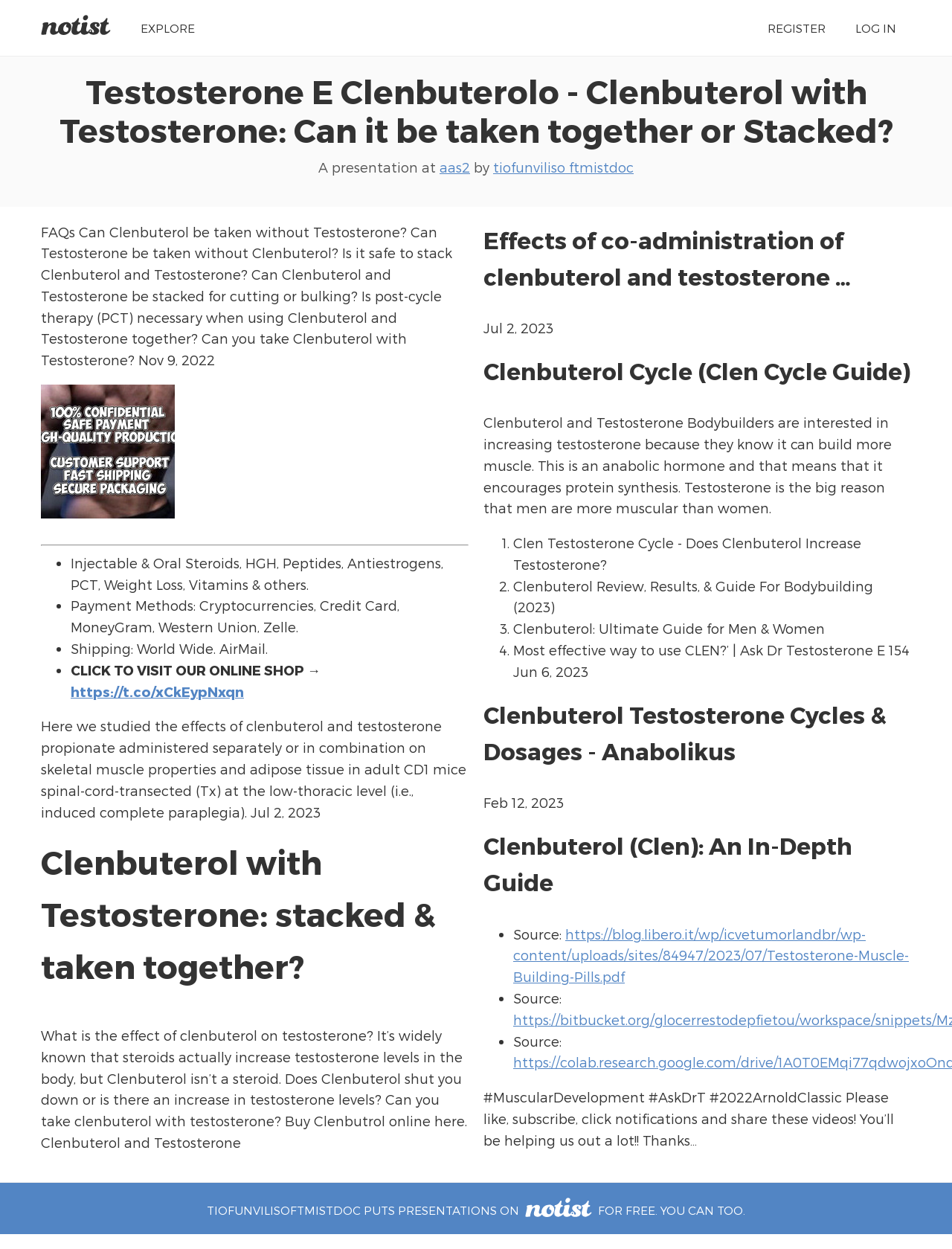Please answer the following question using a single word or phrase: What is the purpose of the link 'EXPLORE'?

To explore the website